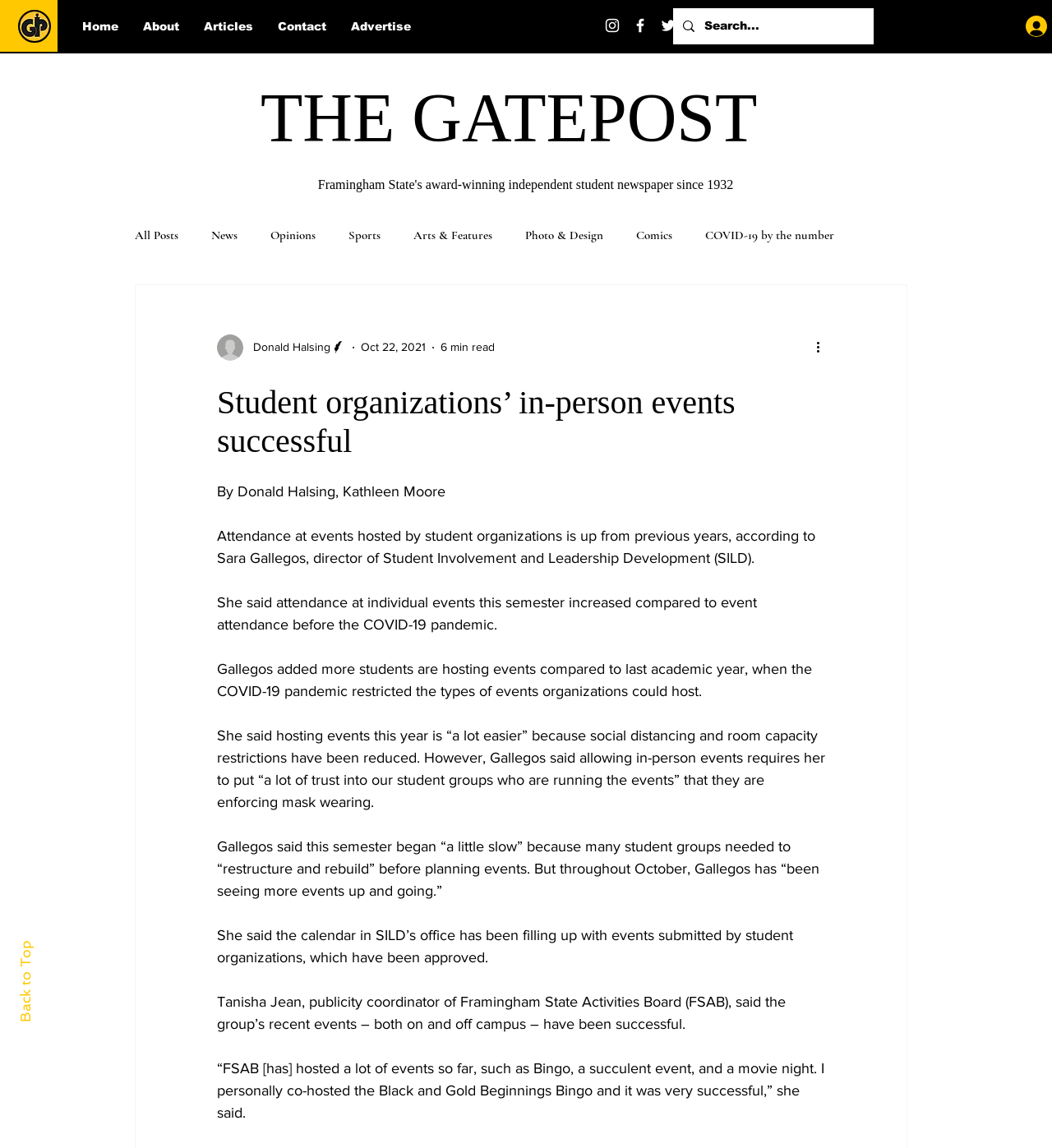What is the name of the newspaper?
Please give a detailed and thorough answer to the question, covering all relevant points.

The heading at the top of the webpage reads 'THE GATEPOST', which is the name of the newspaper, followed by a subtitle 'Framingham State's award-winning independent student newspaper since 1932'.